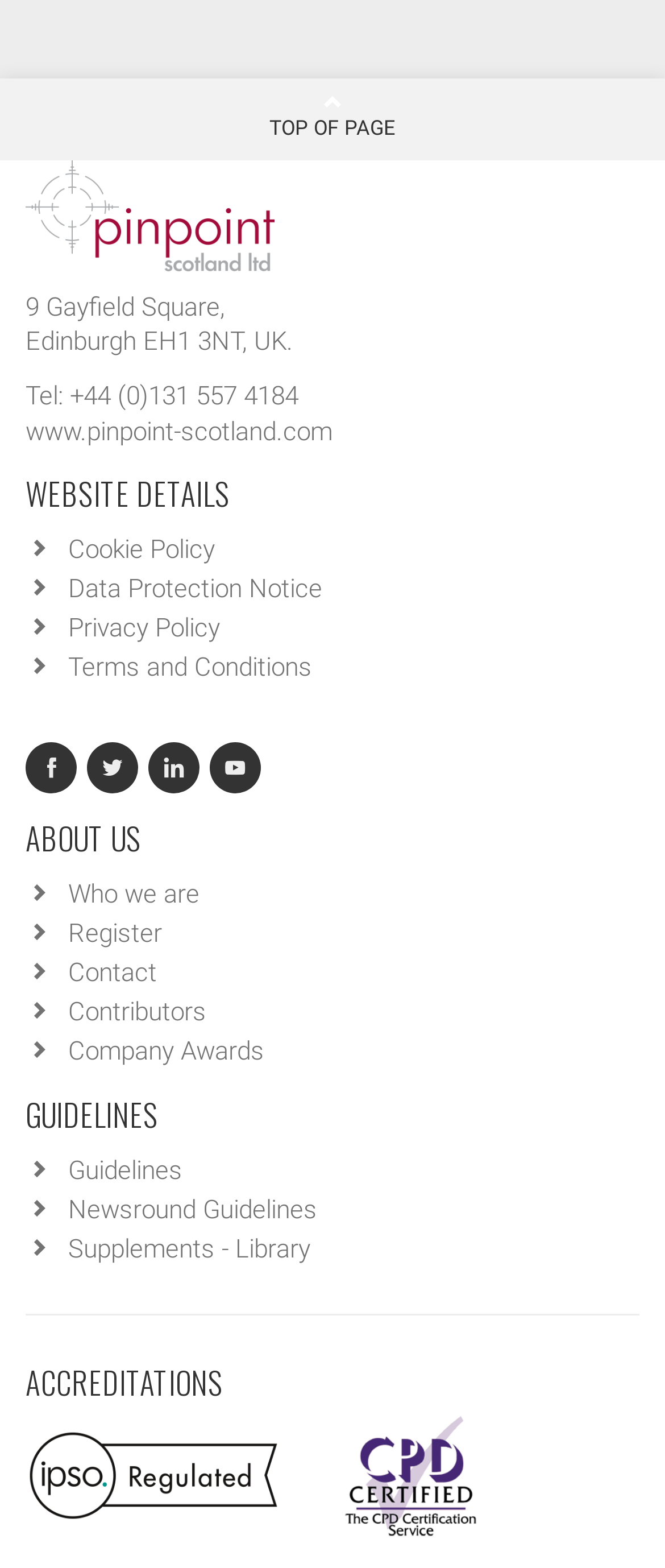Specify the bounding box coordinates (top-left x, top-left y, bottom-right x, bottom-right y) of the UI element in the screenshot that matches this description: www.pinpoint-scotland.com

[0.038, 0.265, 0.5, 0.285]